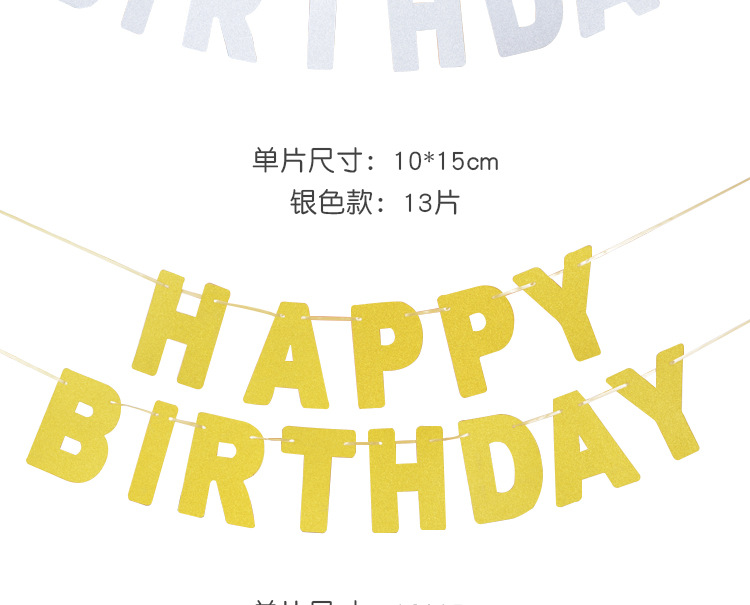Present an elaborate depiction of the scene captured in the image.

The image showcases a festive banner designed for birthday celebrations. The banner features bold, cheerful letters spelling out "HAPPY BIRTHDAY" in a vibrant yellow color, strung across in an eye-catching manner. Above the main message, additional letters in a subtle silver hue add a touch of elegance to the design. 

The dimensions of each letter are approximately 10 by 15 cm, creating a prominent display suitable for party décor. The banner is neatly arranged with a total of 13 letters, making it a perfect addition to any birthday party, enhancing the celebratory atmosphere beautifully. This decorative piece not only serves as a focal point but also embodies the joyous spirit of birthday festivities.